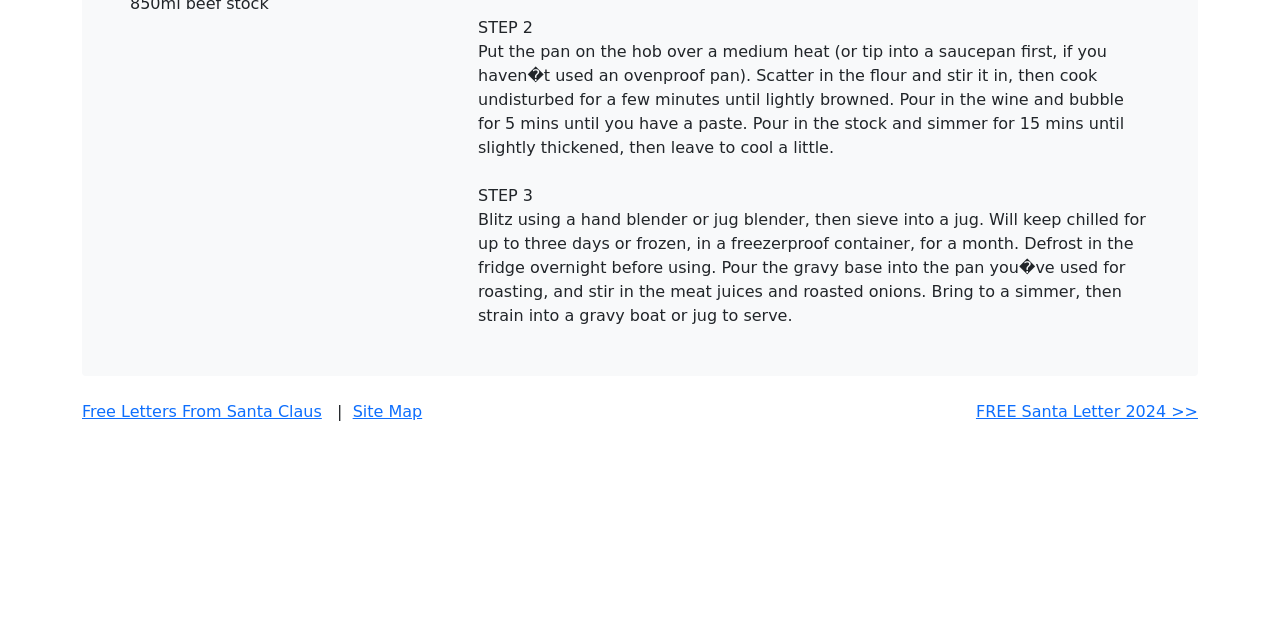Predict the bounding box of the UI element that fits this description: "Site Map".

[0.275, 0.628, 0.33, 0.658]